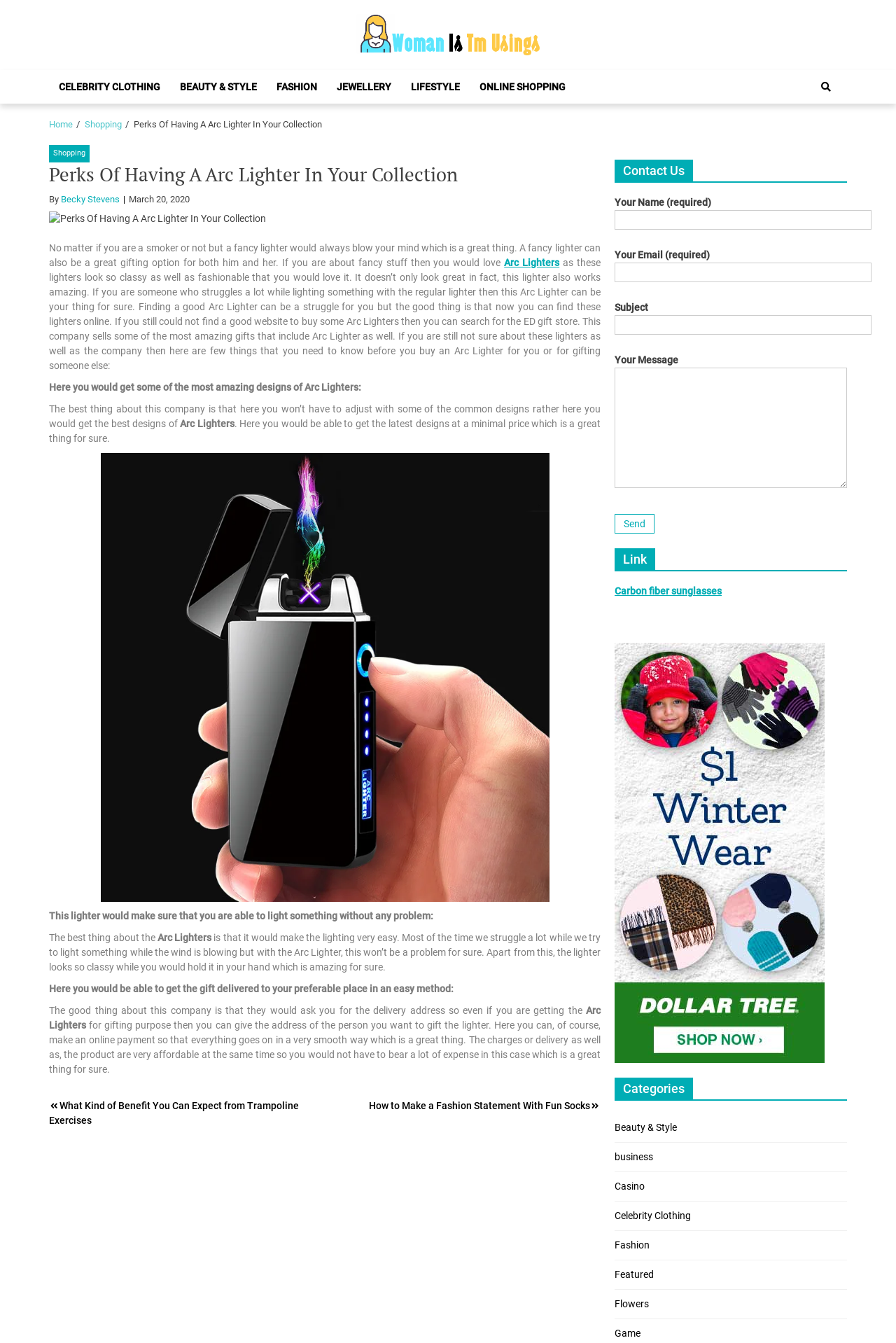Answer the following query with a single word or phrase:
What is the purpose of the ED gift store?

Selling gifts